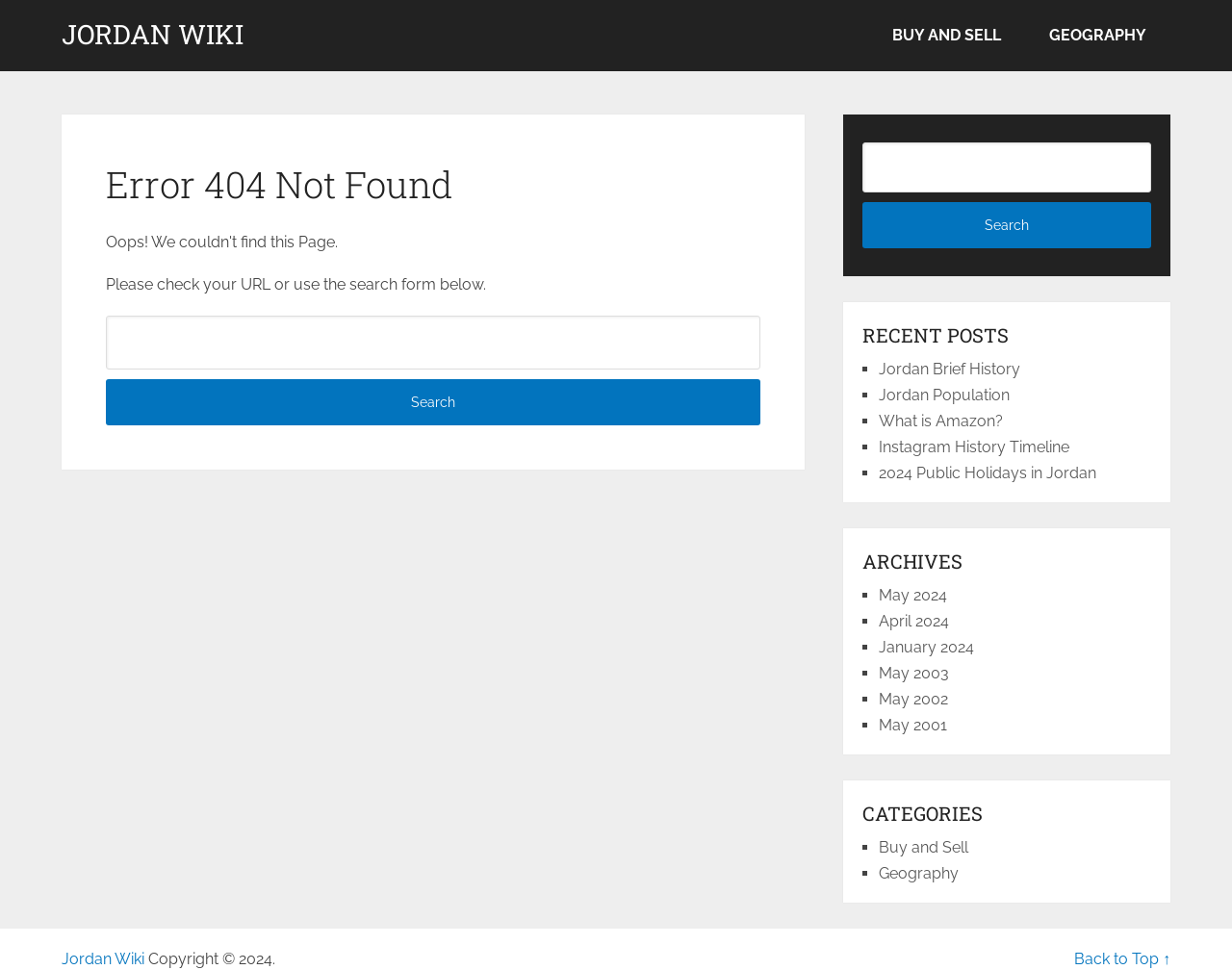Given the following UI element description: "alt="LinkedIn" title="Share on LinkedIn"", find the bounding box coordinates in the webpage screenshot.

None